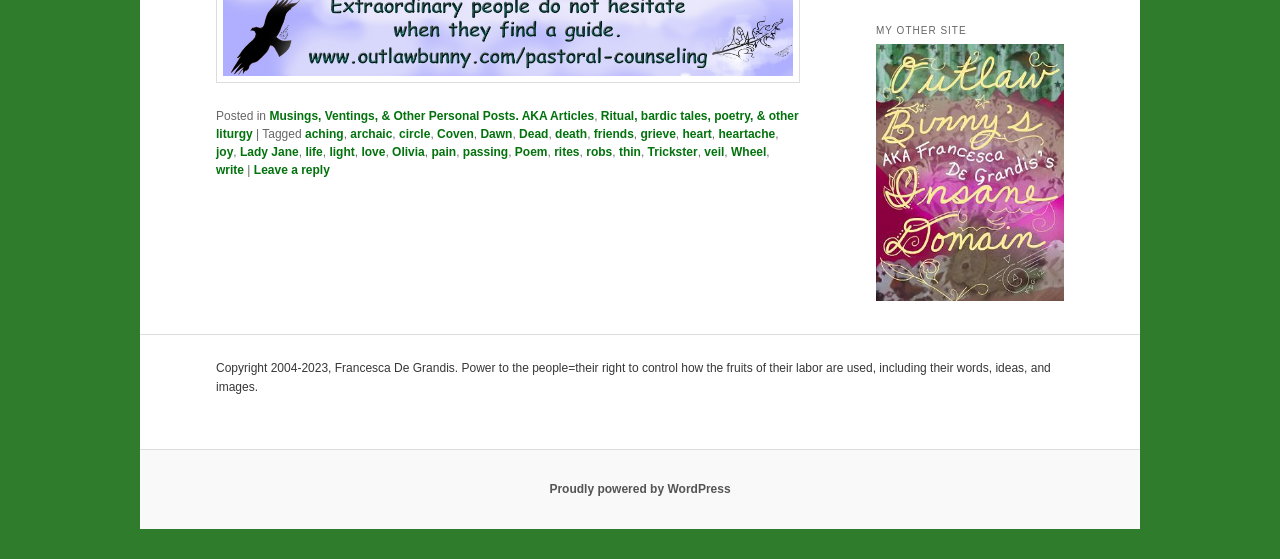What is the name of the author mentioned in the copyright section?
Please answer the question with a detailed and comprehensive explanation.

In the complementary section, I found a static text element that mentions the copyright information, which includes the name of the author, Francesca De Grandis.